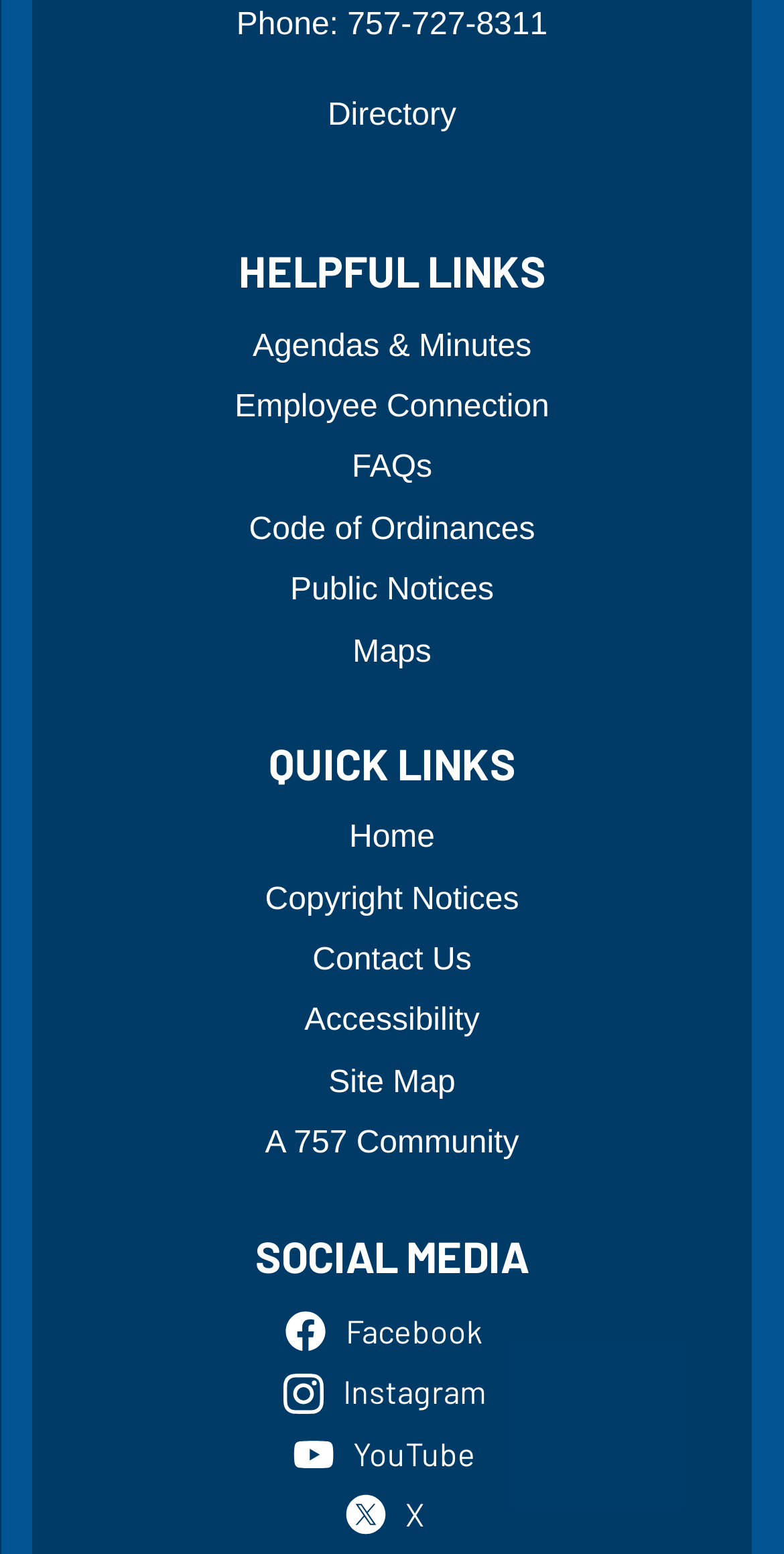Determine the bounding box coordinates for the area that needs to be clicked to fulfill this task: "Open Facebook page". The coordinates must be given as four float numbers between 0 and 1, i.e., [left, top, right, bottom].

[0.364, 0.842, 0.636, 0.871]